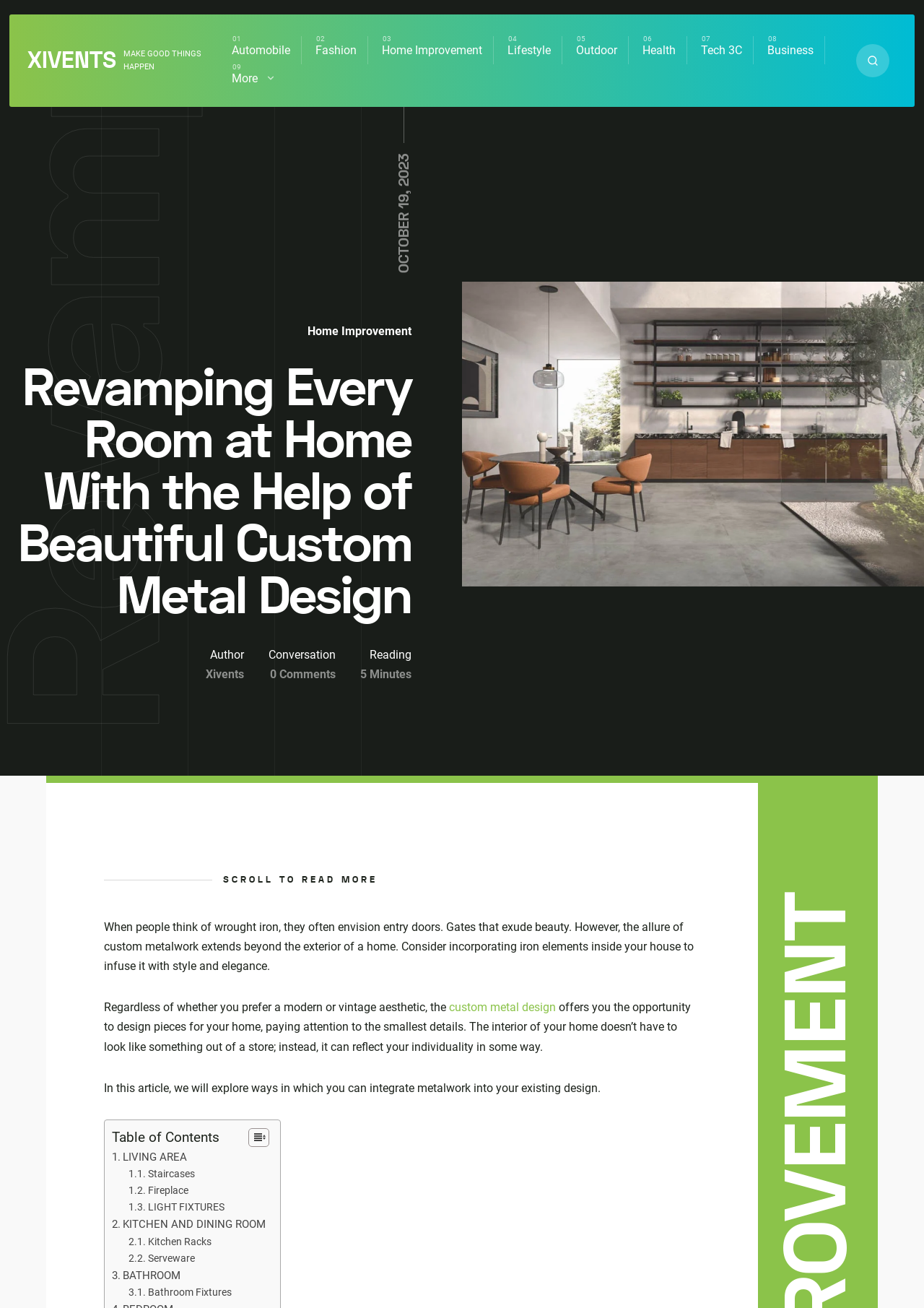Offer a detailed account of what is visible on the webpage.

The webpage is about custom metal design and its applications in home improvement. At the top, there is a heading "XIVENTS" and a link with the same text. Below it, there is a static text "MAKE GOOD THINGS HAPPEN". 

To the right of the heading, there is a navigation menu labeled "Primary Menu" with 9 links, including "Automobile", "Fashion", "Home Improvement", and others. Each link is positioned horizontally next to each other, taking up most of the width of the page.

Below the navigation menu, there is a date "OCTOBER 19, 2023" and a link "Home Improvement". A heading "Revamping Every Room at Home With the Help of Beautiful Custom Metal Design" is positioned below the date.

On the left side of the page, there are several static texts, including "Author", "Conversation", "Reading", and "5 Minutes". To the right of these texts, there are corresponding links and static texts.

A large image "Revamping Every Room metal design" takes up the majority of the page's width, positioned below the heading. Below the image, there is a static text "SCROLL TO READ MORE".

The main content of the page starts below the image, with a static text describing the benefits of custom metalwork in home design. The text is divided into several paragraphs, with a link "custom metal design" in the middle.

At the bottom of the page, there is a table of contents with several links, including "LIVING AREA", "Staircases", "Fireplace", and others. Each link is positioned vertically below the previous one, taking up a small portion of the page's width.